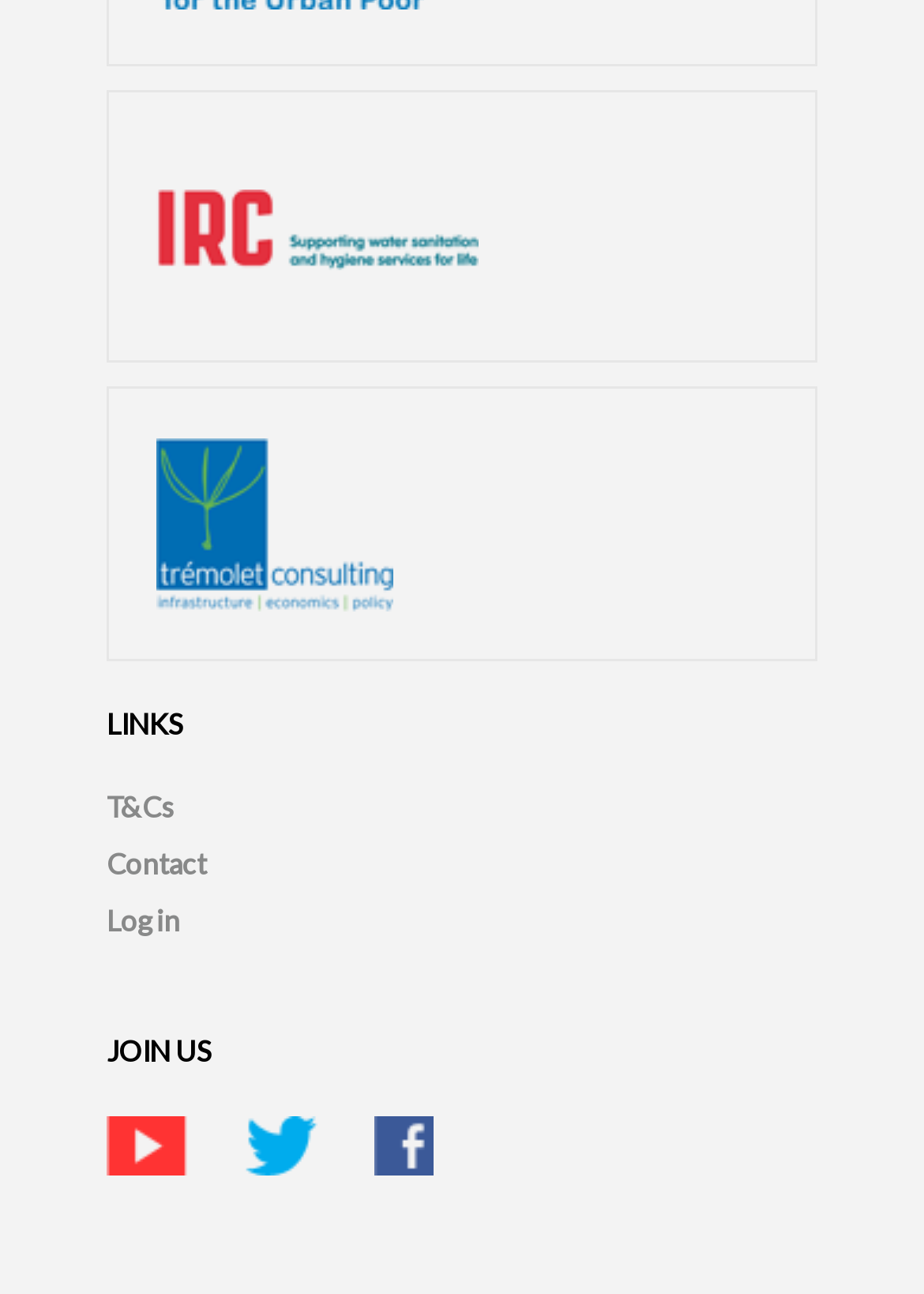Please mark the bounding box coordinates of the area that should be clicked to carry out the instruction: "go to T&Cs page".

[0.115, 0.609, 0.19, 0.637]